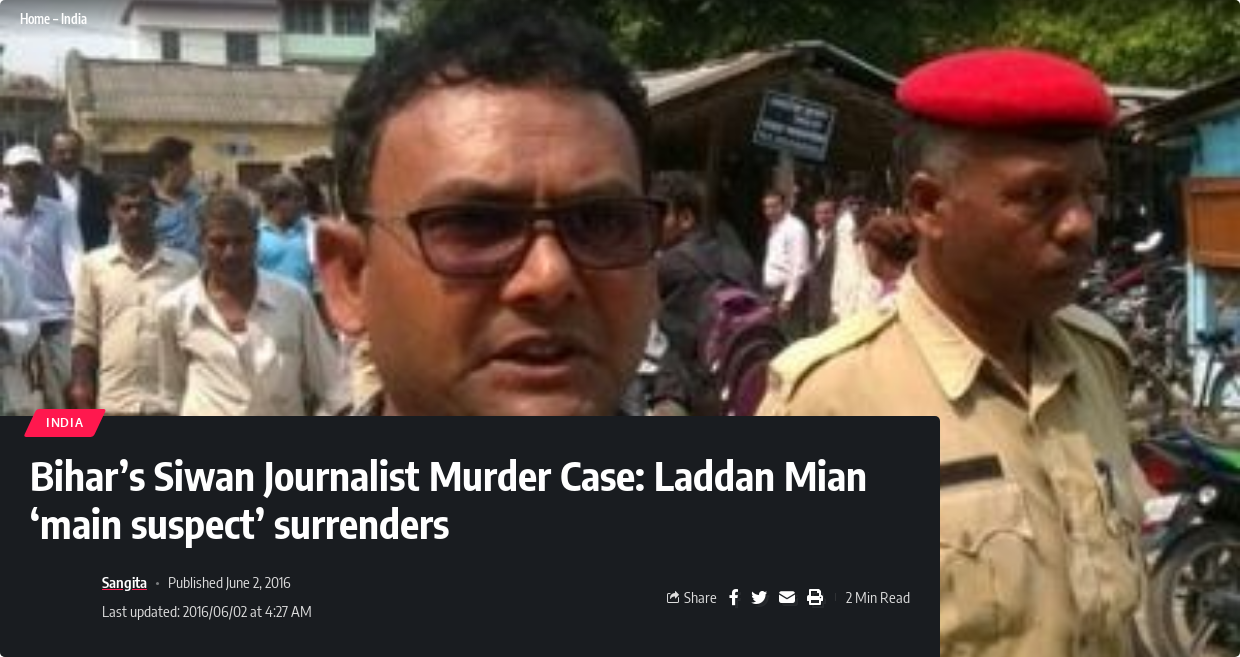Describe the image with as much detail as possible.

In this image, titled "Bihar’s Siwan Journalist Murder Case: Laddan Mian 'main suspect' surrenders," we see Laddan Mian, the primary suspect in the murder of journalist Rajdeo Ranjan, as he surrenders to local authorities. The photograph captures Mian's expression as he stands amidst a crowd outside a police station, hinting at the tension and public interest surrounding the case. Accompanying him, a police officer can be seen, securely overseeing the situation, suggesting a significant law enforcement presence. The backdrop reveals a group of onlookers, emphasizing the community's engagement with this high-profile case. The image is dated June 2, 2016, a pivotal moment in the ongoing investigation that has drawn attention due to the tragic implications for press freedom in India.